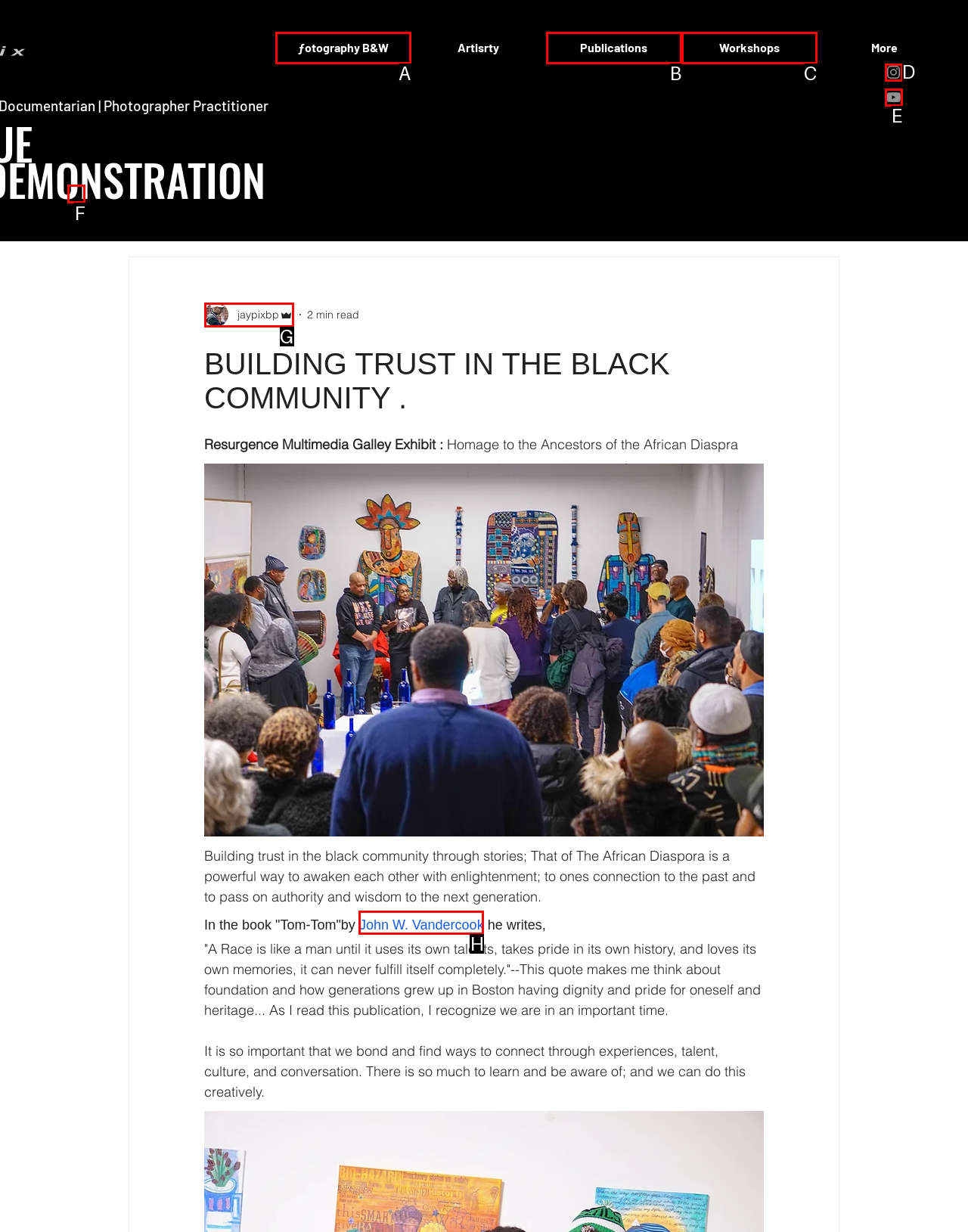Which option should be clicked to complete this task: Watch the YouTube video
Reply with the letter of the correct choice from the given choices.

F